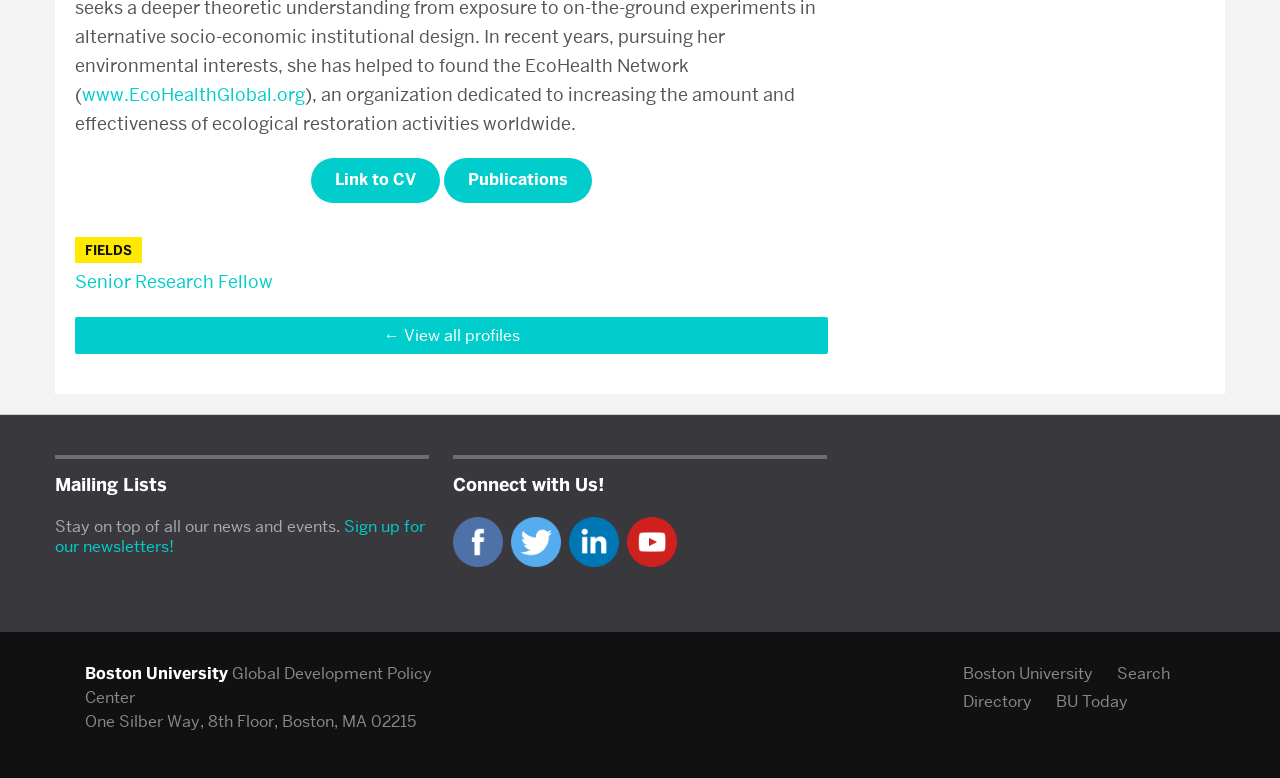Could you find the bounding box coordinates of the clickable area to complete this instruction: "connect with EcoHealthGlobal on Facebook"?

[0.354, 0.709, 0.393, 0.736]